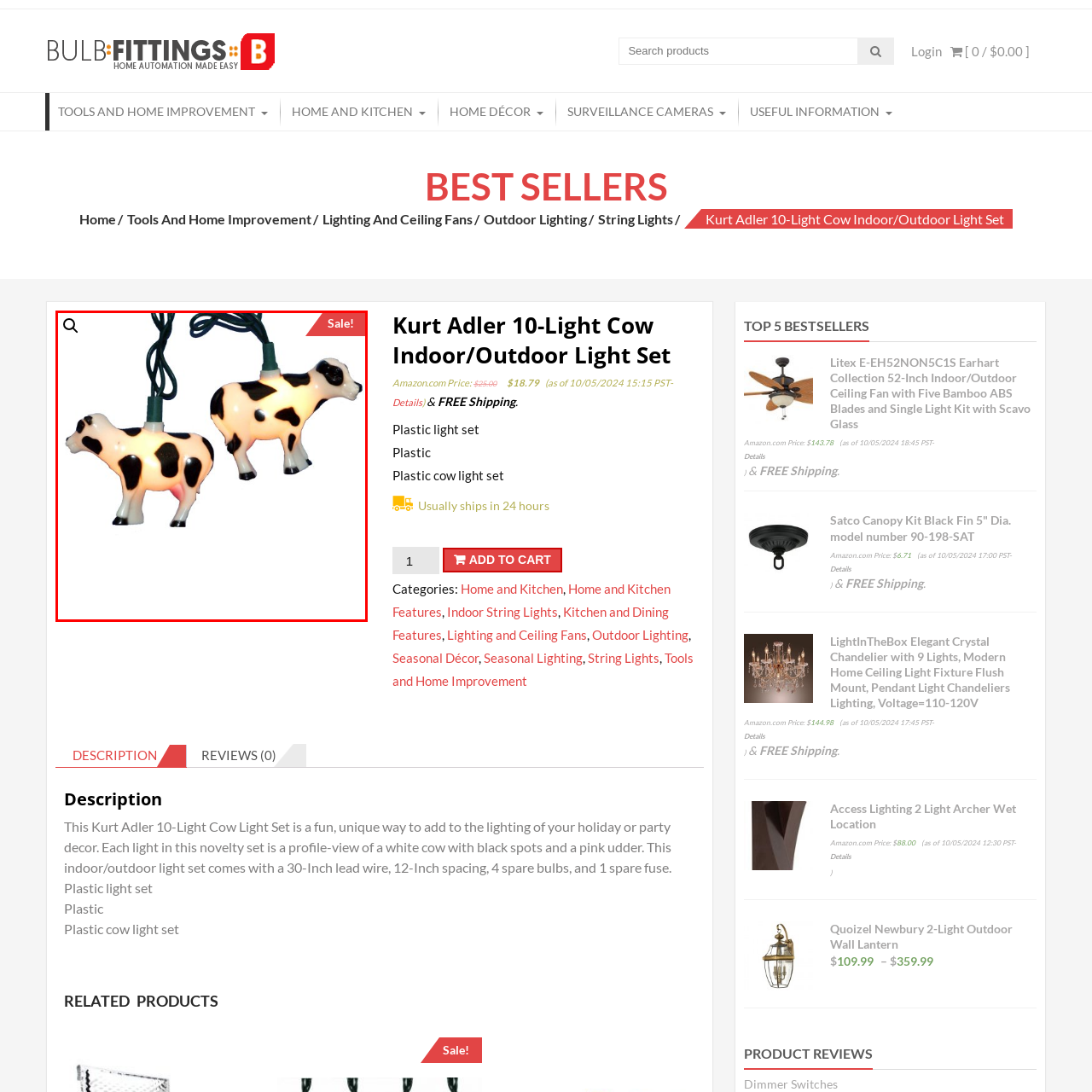Take a close look at the image outlined by the red bounding box and give a detailed response to the subsequent question, with information derived from the image: Is the light set suitable for outdoor use?

The caption states that the light set is versatile for both indoor and outdoor use, making it suitable for outdoor use.